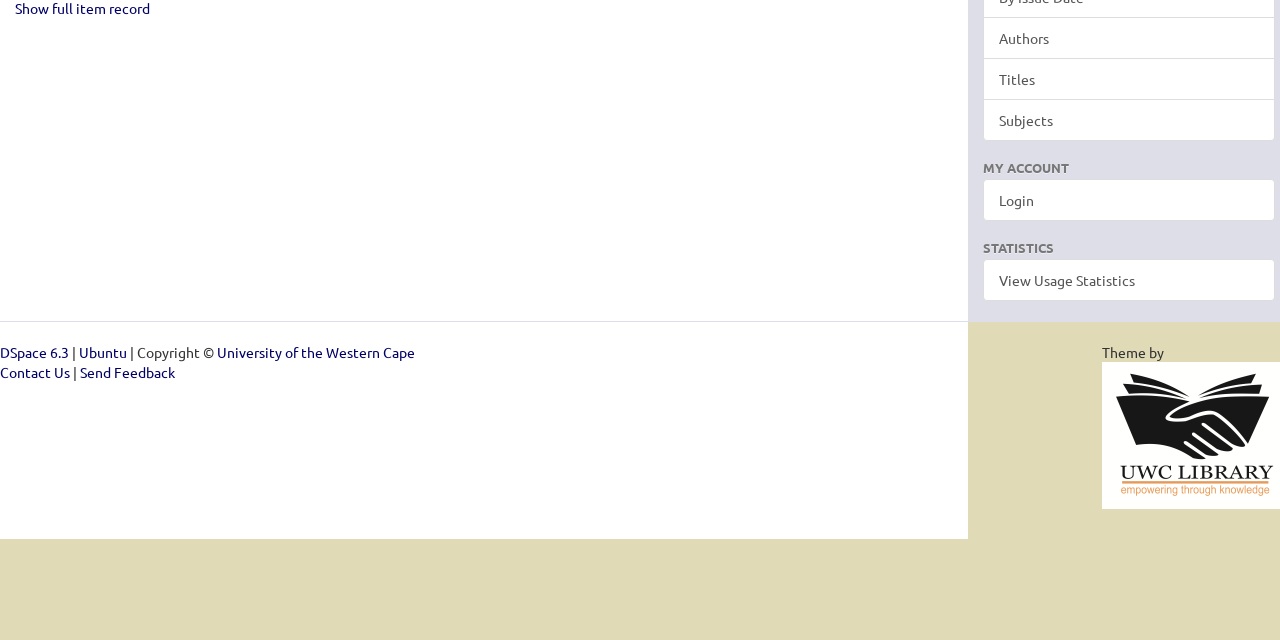Bounding box coordinates are given in the format (top-left x, top-left y, bottom-right x, bottom-right y). All values should be floating point numbers between 0 and 1. Provide the bounding box coordinate for the UI element described as: Send Feedback

[0.062, 0.567, 0.137, 0.595]